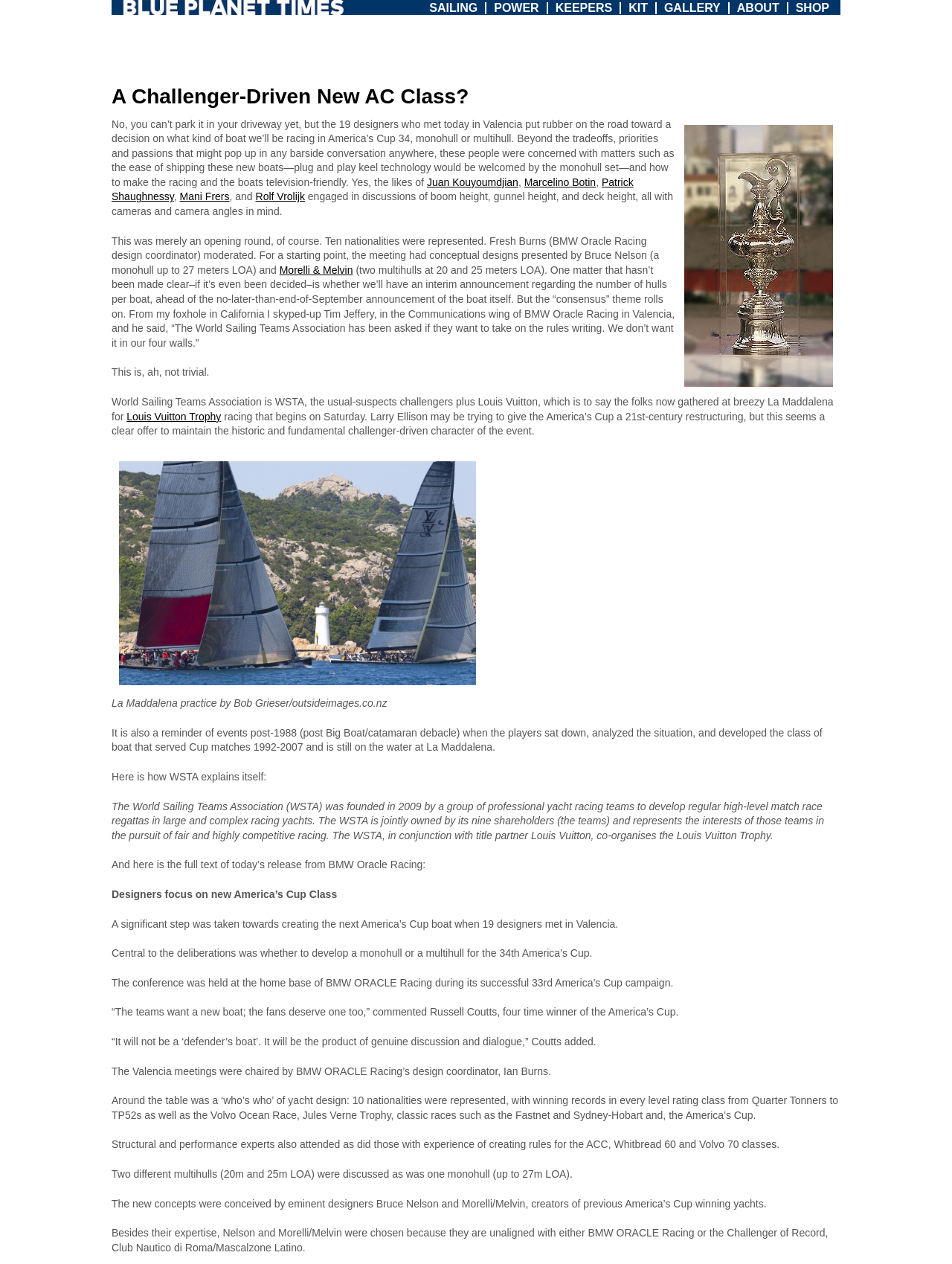Create a detailed narrative describing the layout and content of the webpage.

This webpage is about the America's Cup, a prestigious sailing competition. At the top, there is a horizontal navigation menu with links to different sections, including "SAILING", "POWER", "KEEPERS", "KIT", "GALLERY", "ABOUT", and "SHOP". Below the navigation menu, there is a heading that reads "A Challenger-Driven New AC Class?".

The main content of the webpage is a news article about a meeting of 19 designers who discussed the design of a new boat for the America's Cup. The article is divided into several paragraphs, with links to names of designers and organizations mentioned in the text. There are also two images on the page, one of which is a screenshot of a Skype conversation, and the other is a photo of a sailing practice in La Maddalena.

The article discusses the designers' deliberations on whether to develop a monohull or a multihull for the 34th America's Cup, and mentions that the meeting was chaired by BMW ORACLE Racing's design coordinator, Ian Burns. It also quotes Russell Coutts, a four-time winner of the America's Cup, who commented on the need for a new boat that is not biased towards the defender.

Throughout the article, there are links to names of designers, organizations, and events, such as the Louis Vuitton Trophy. The text is dense and informative, suggesting that the webpage is intended for readers who are interested in the technical aspects of sailing and the America's Cup competition.